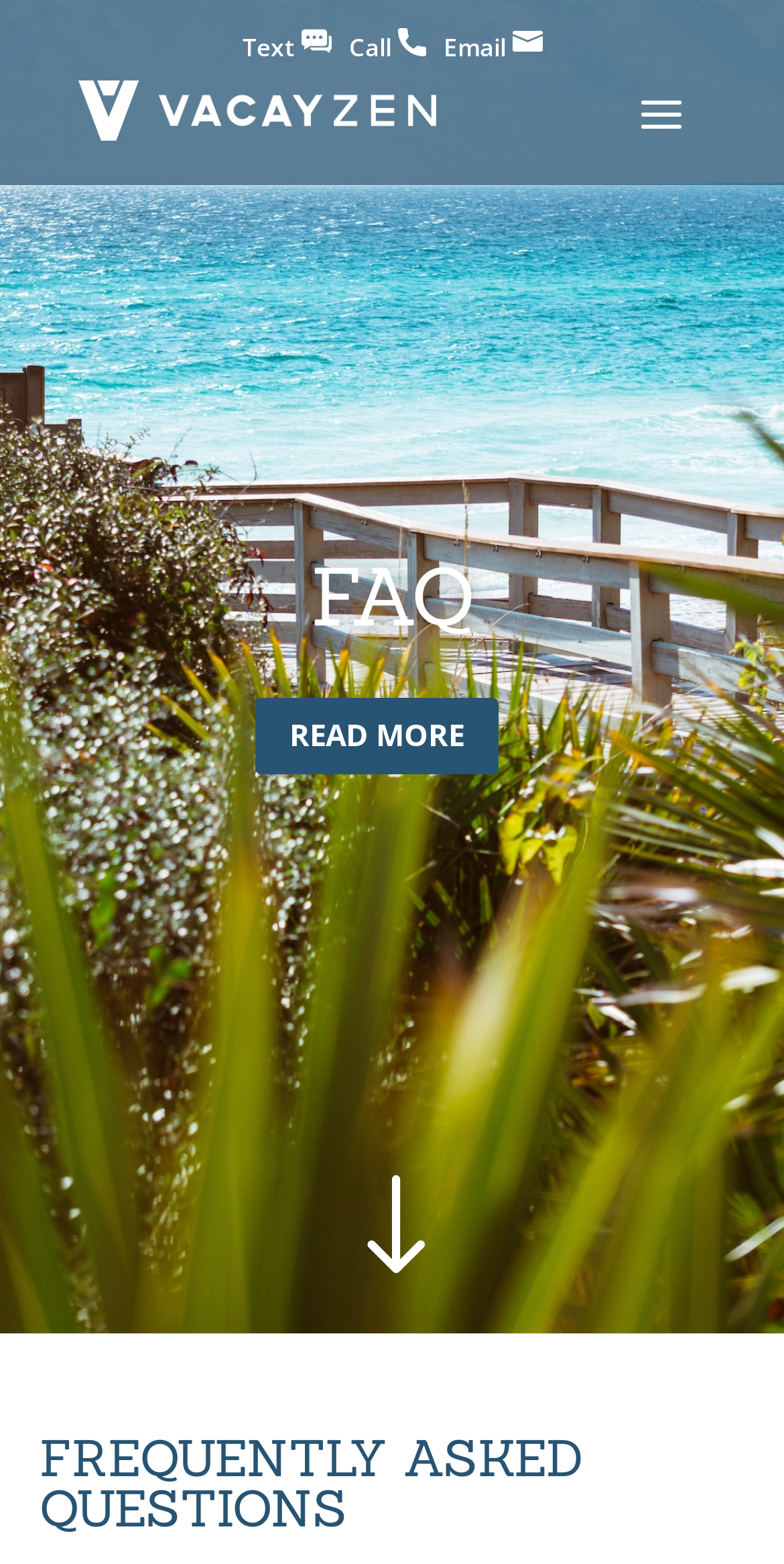What is the purpose of the 'READ MORE' link?
Provide a fully detailed and comprehensive answer to the question.

The 'READ MORE' link is likely intended to allow users to access more frequently asked questions and their answers, as it is located below the 'FAQ' heading and is a common pattern on websites to provide additional information.